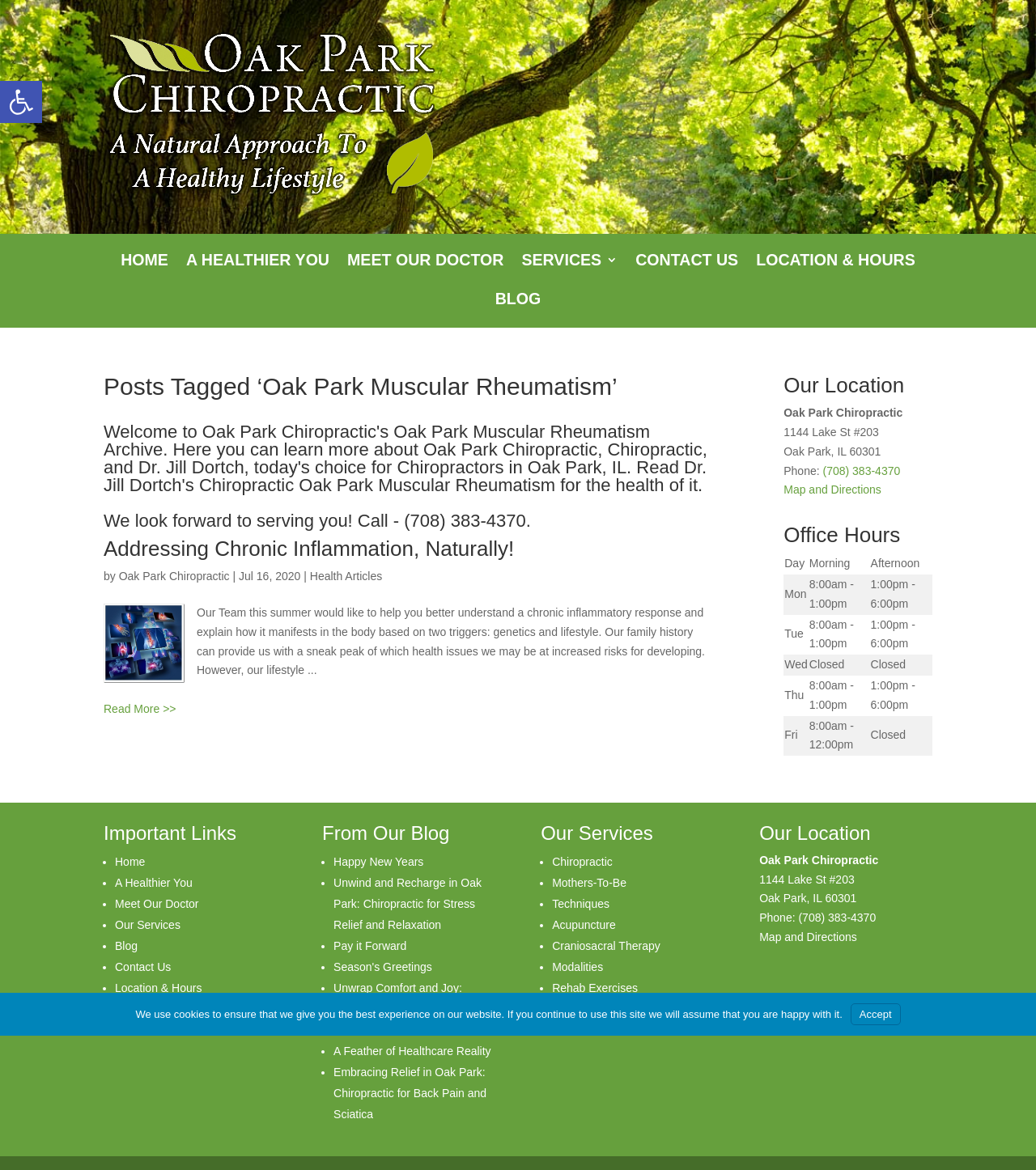Provide the bounding box coordinates for the specified HTML element described in this description: "Open toolbar Accessibility Tools". The coordinates should be four float numbers ranging from 0 to 1, in the format [left, top, right, bottom].

[0.0, 0.069, 0.041, 0.105]